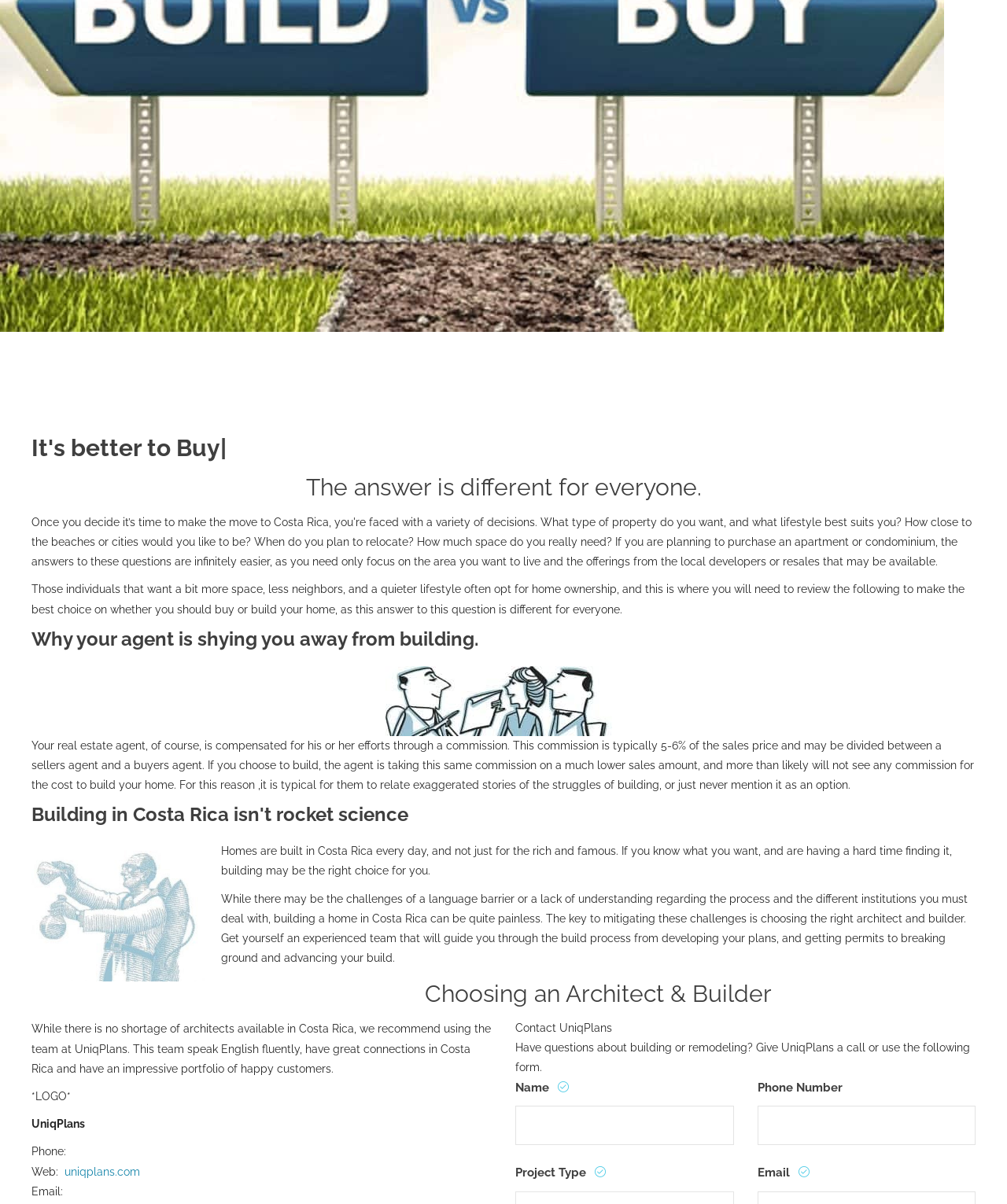Locate the bounding box coordinates of the UI element described by: "0". Provide the coordinates as four float numbers between 0 and 1, formatted as [left, top, right, bottom].

[0.271, 0.192, 0.314, 0.227]